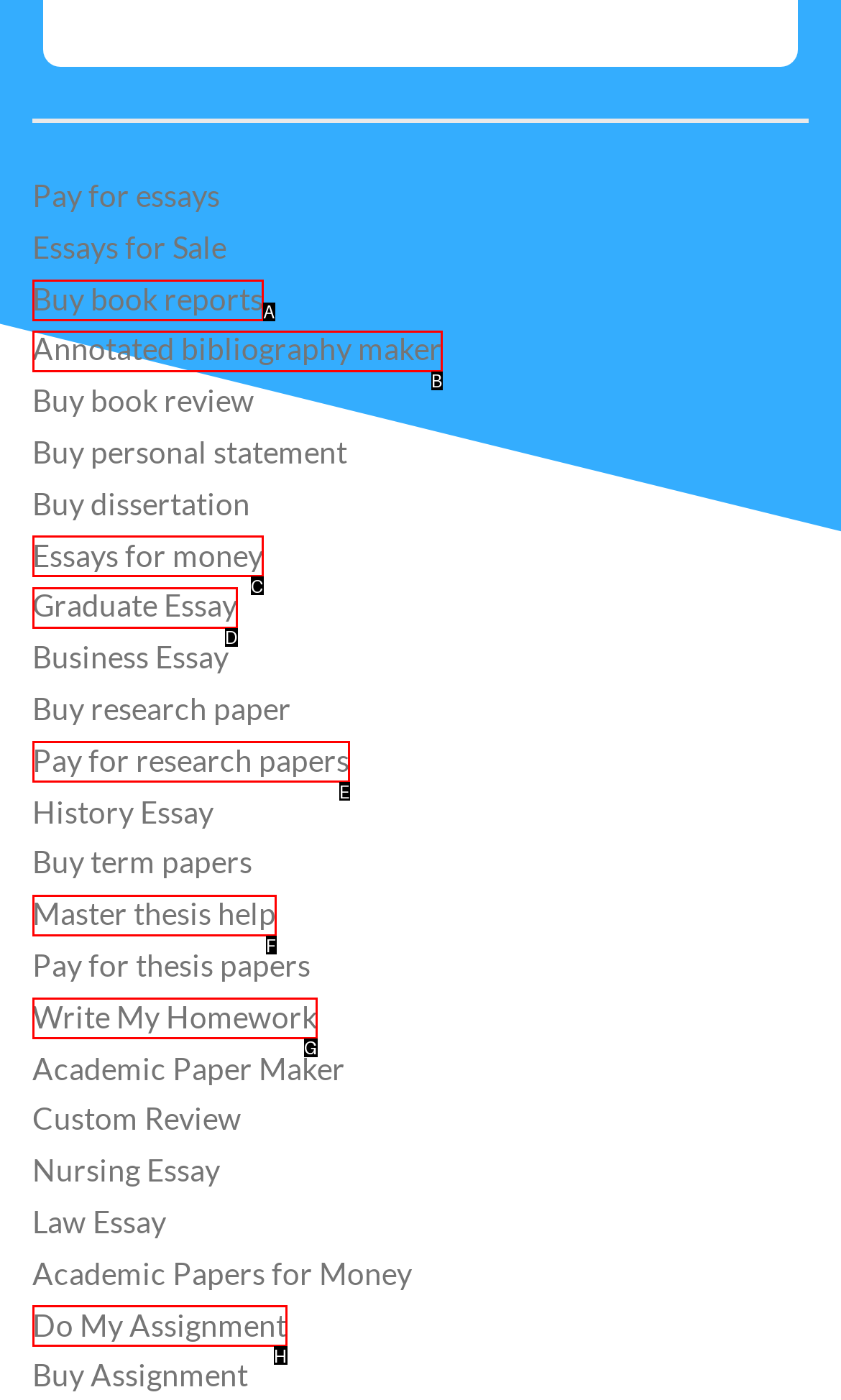Choose the option that aligns with the description: Pay for research papers
Respond with the letter of the chosen option directly.

E